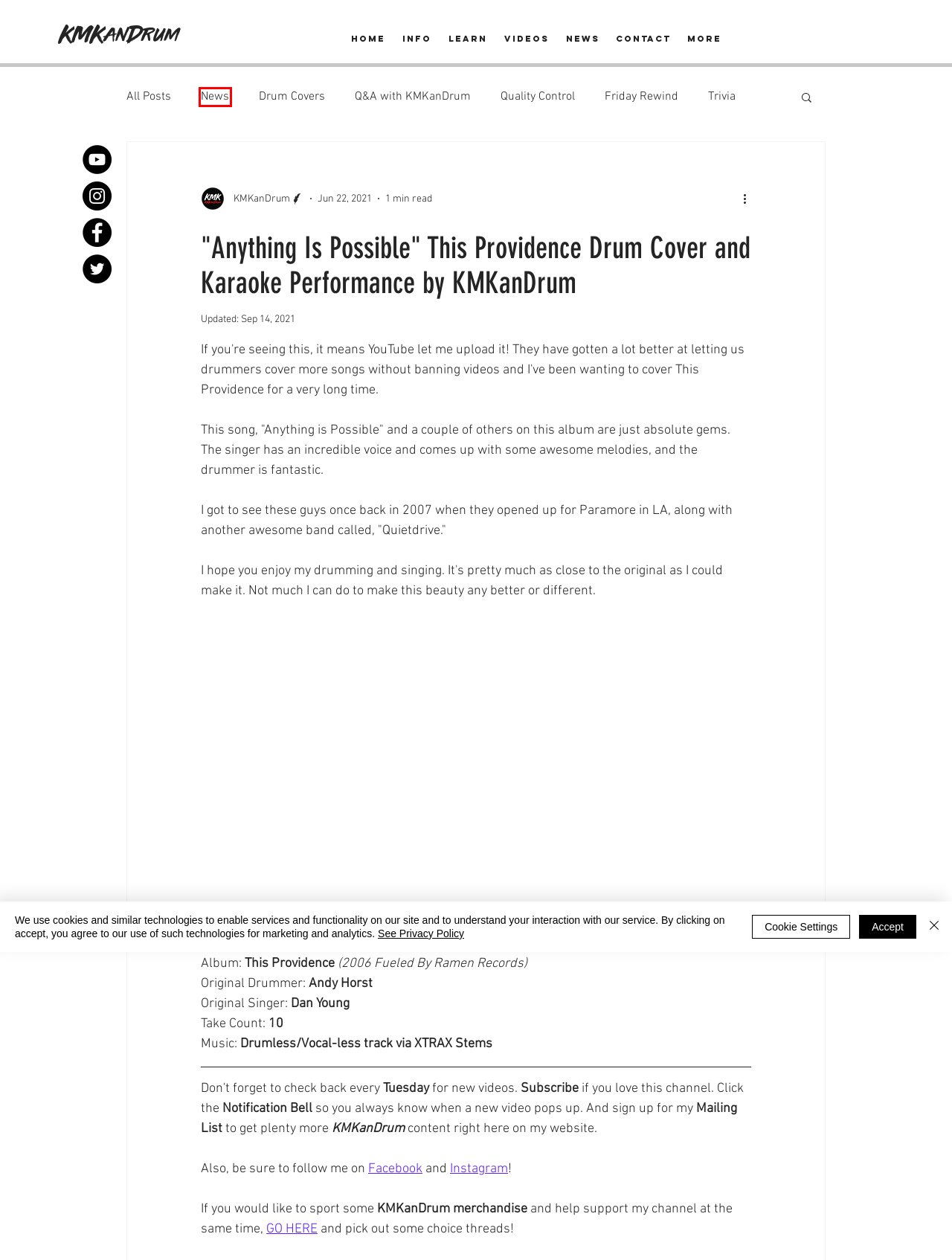You have a screenshot showing a webpage with a red bounding box around a UI element. Choose the webpage description that best matches the new page after clicking the highlighted element. Here are the options:
A. Karaoke Performances
B. News
C. Why I Started My YouTube Channel
D. Friday Rewind
E. Collaborations
F. Contests & Giveaways
G. Guess the Drum Cover?!
H. Exclusive Content

B